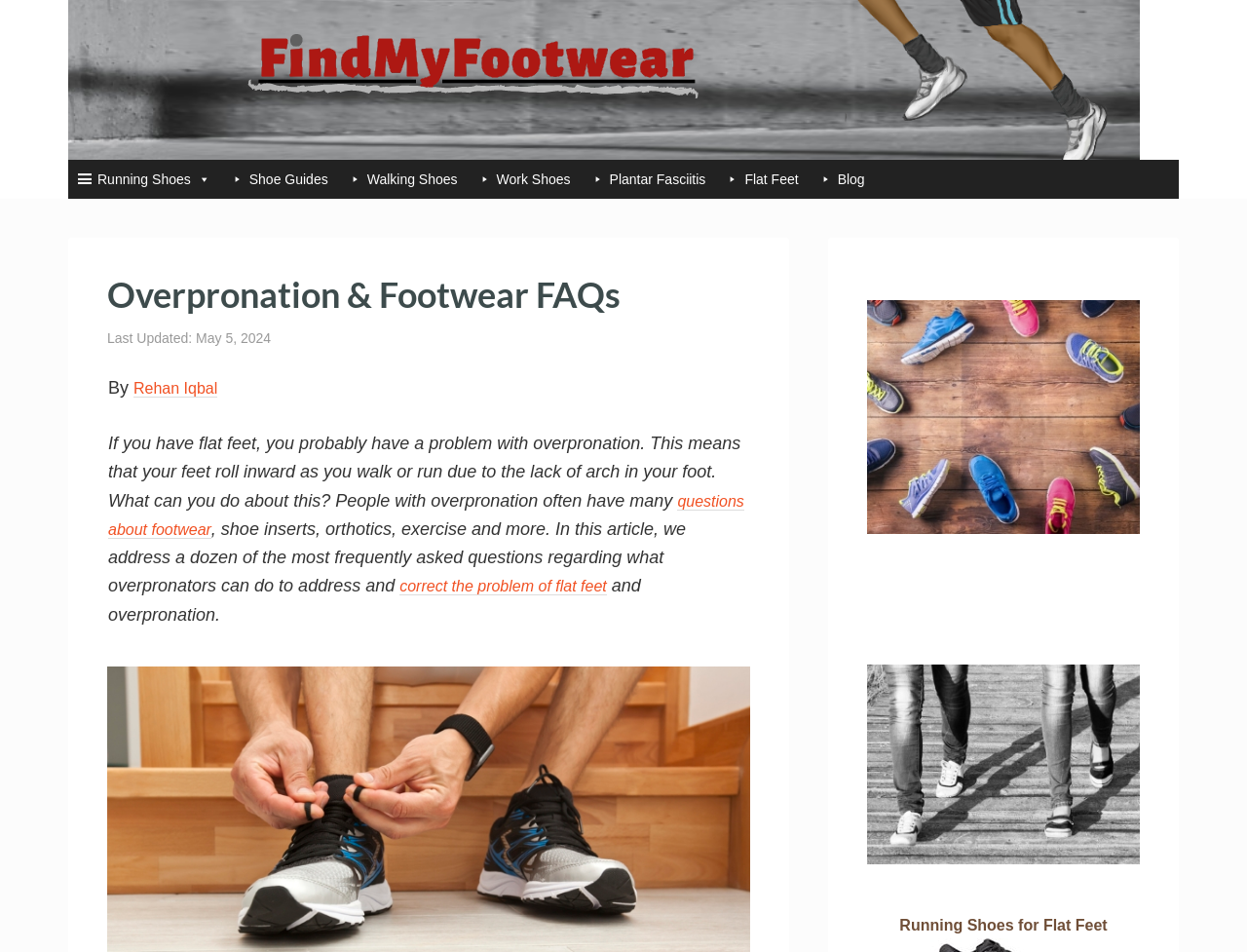Return the bounding box coordinates of the UI element that corresponds to this description: "questions about footwear". The coordinates must be given as four float numbers in the range of 0 and 1, [left, top, right, bottom].

[0.087, 0.545, 0.243, 0.567]